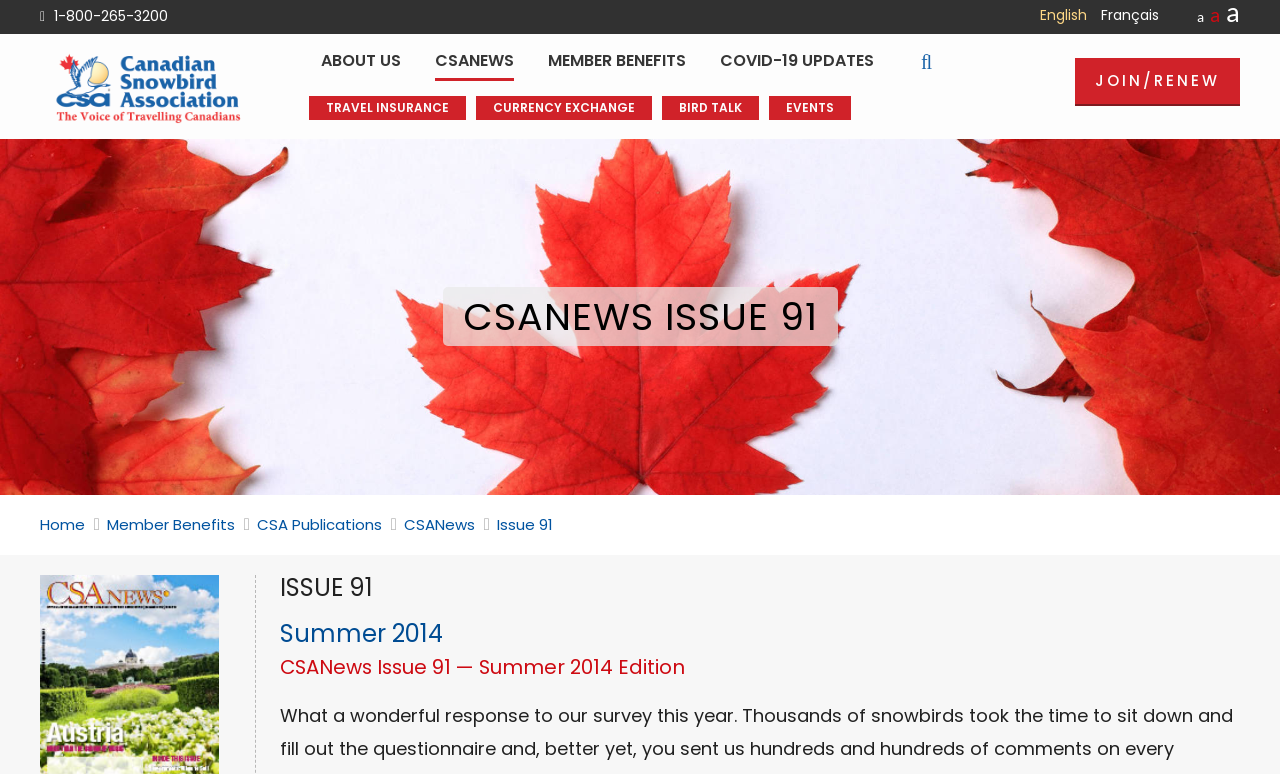Please determine the bounding box coordinates of the area that needs to be clicked to complete this task: 'View the CSANews issue 91'. The coordinates must be four float numbers between 0 and 1, formatted as [left, top, right, bottom].

[0.388, 0.665, 0.432, 0.691]